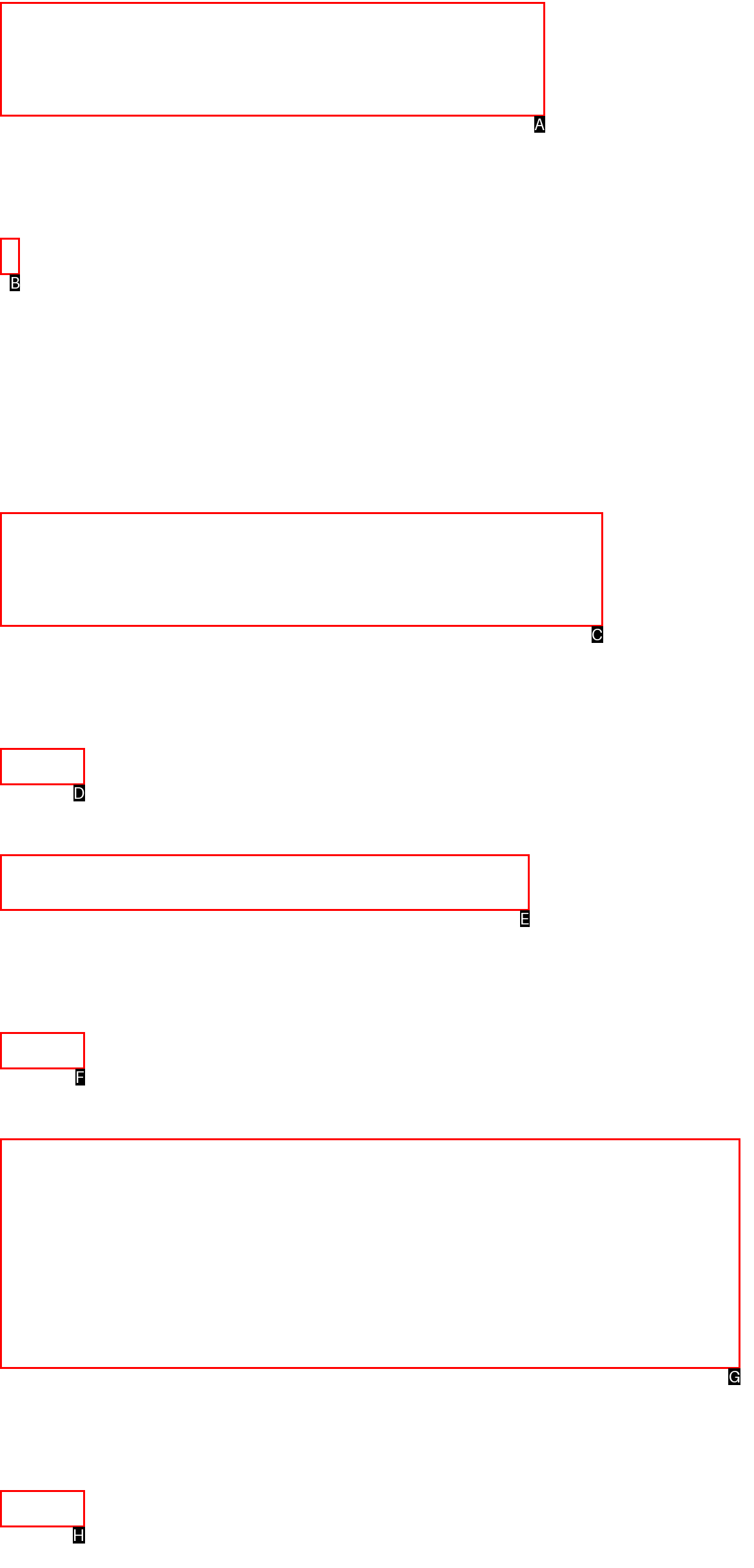Find the option that matches this description: Mostbet Hakkında Cevaplanan 50 Soru
Provide the corresponding letter directly.

A